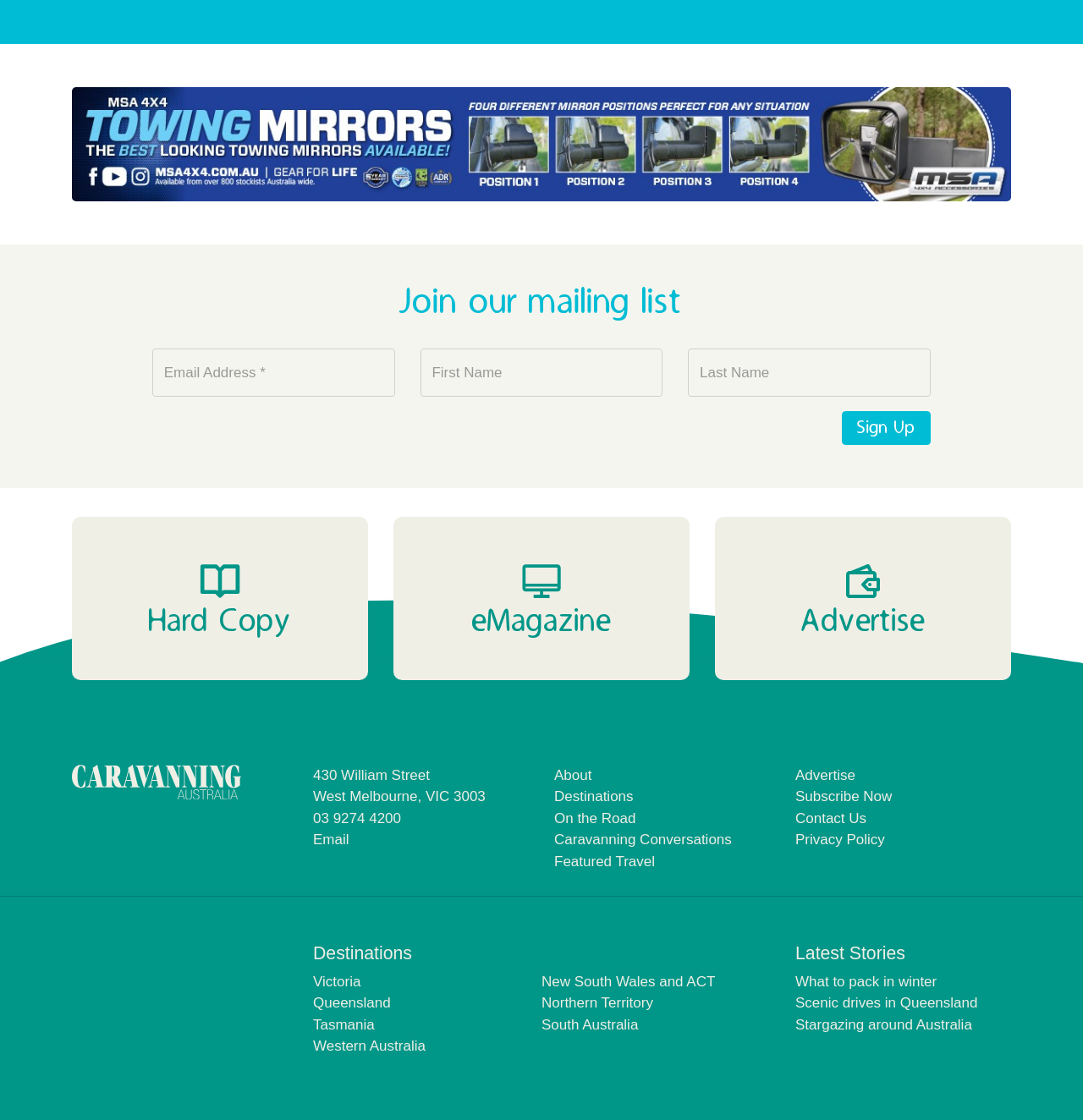What type of content is featured in the 'Latest Stories' section?
Can you provide a detailed and comprehensive answer to the question?

The 'Latest Stories' section contains links to articles with titles such as 'What to pack in winter', 'Scenic drives in Queensland', and 'Stargazing around Australia', suggesting that it features travel-related articles.